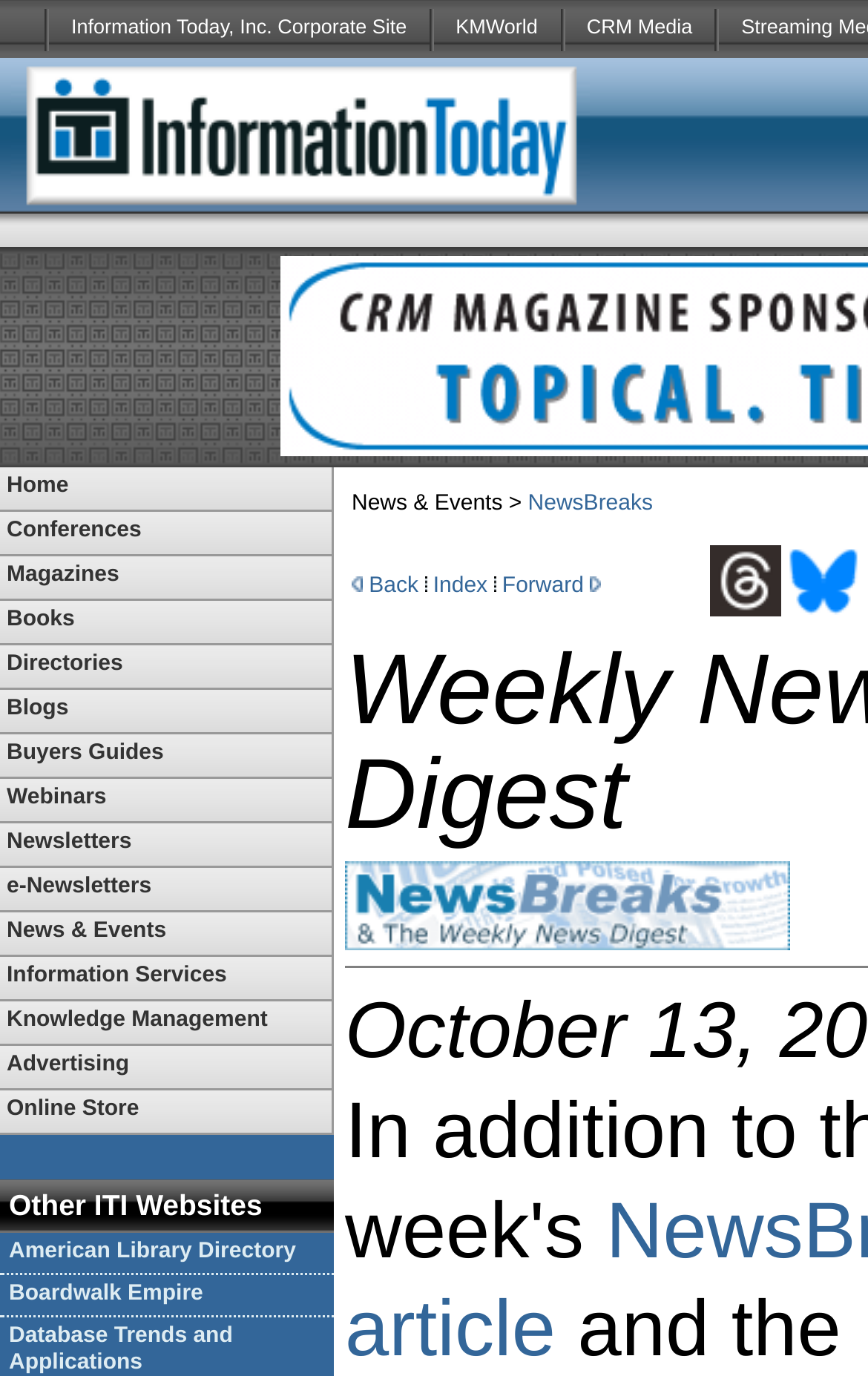Refer to the element description Magazines and identify the corresponding bounding box in the screenshot. Format the coordinates as (top-left x, top-left y, bottom-right x, bottom-right y) with values in the range of 0 to 1.

[0.0, 0.404, 0.382, 0.435]